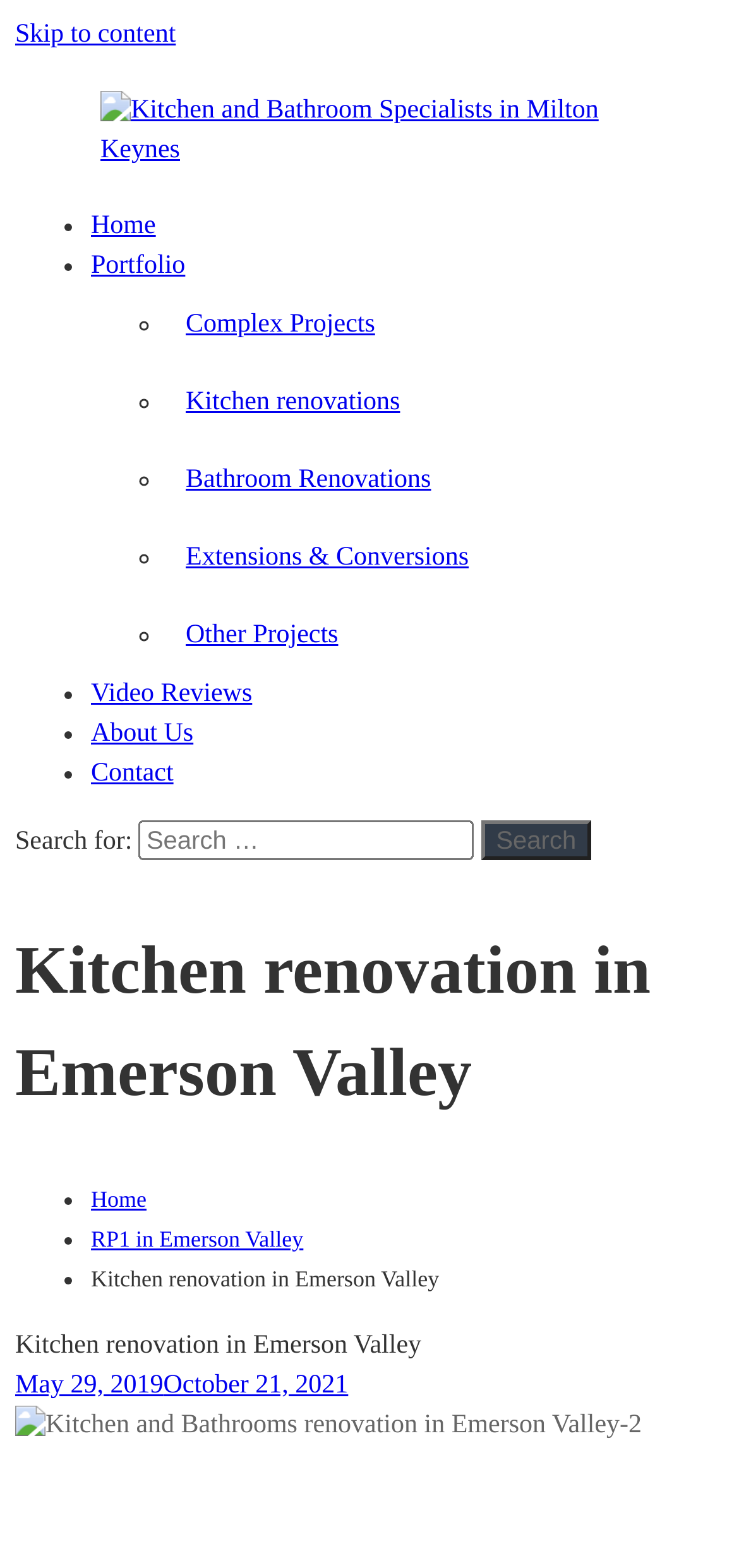What is the main service offered by this company?
Provide a fully detailed and comprehensive answer to the question.

Based on the webpage content, the main service offered by this company is kitchen renovation, as indicated by the heading 'Kitchen renovation in Emerson Valley' and the links to related services such as 'Kitchen renovations' and 'Bathroom Renovations'.